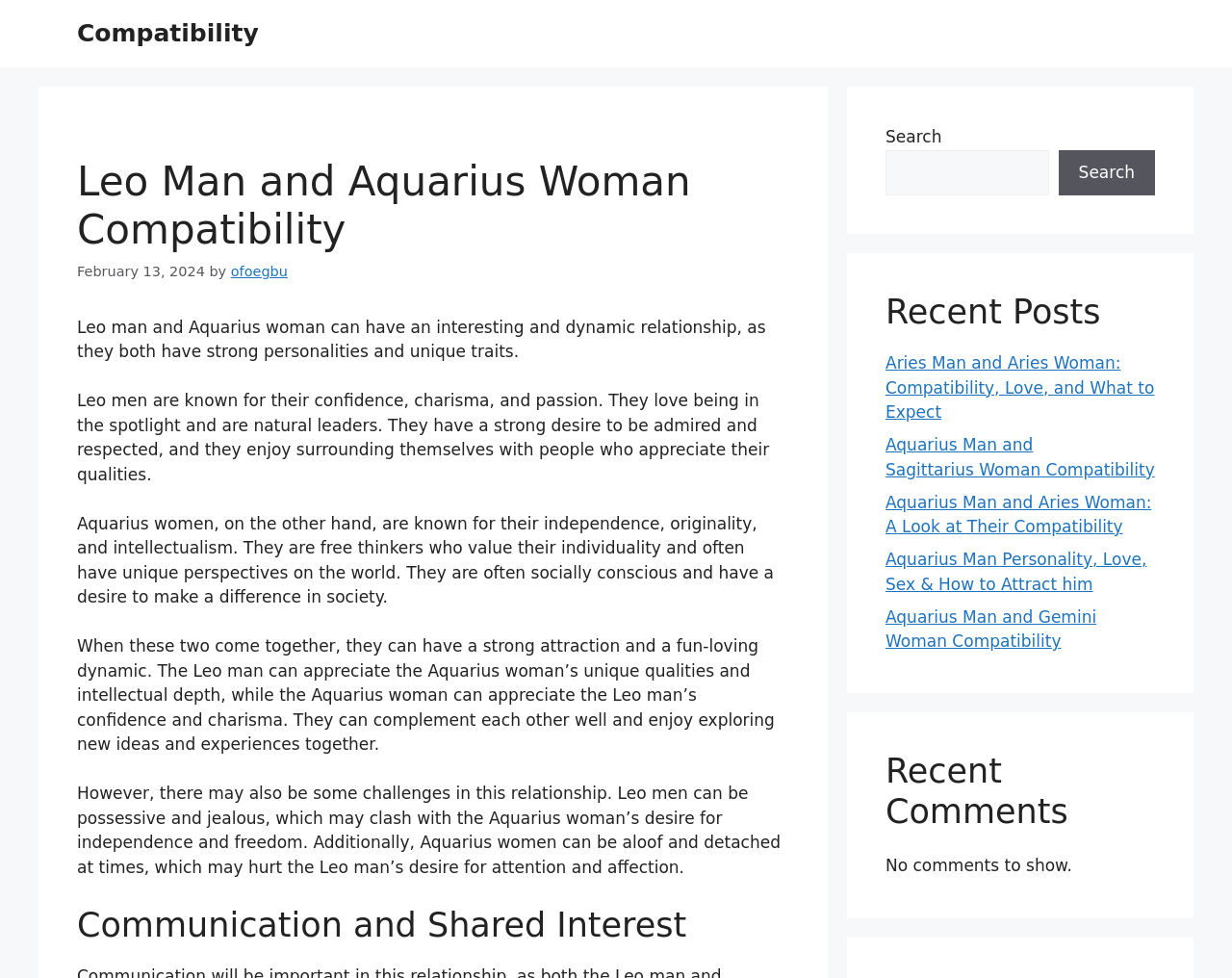How many recent posts are listed?
We need a detailed and meticulous answer to the question.

The number of recent posts can be found by counting the link elements that are children of the complementary element with bounding box coordinates [0.688, 0.259, 0.969, 0.708]. There are 5 link elements, each representing a recent post.